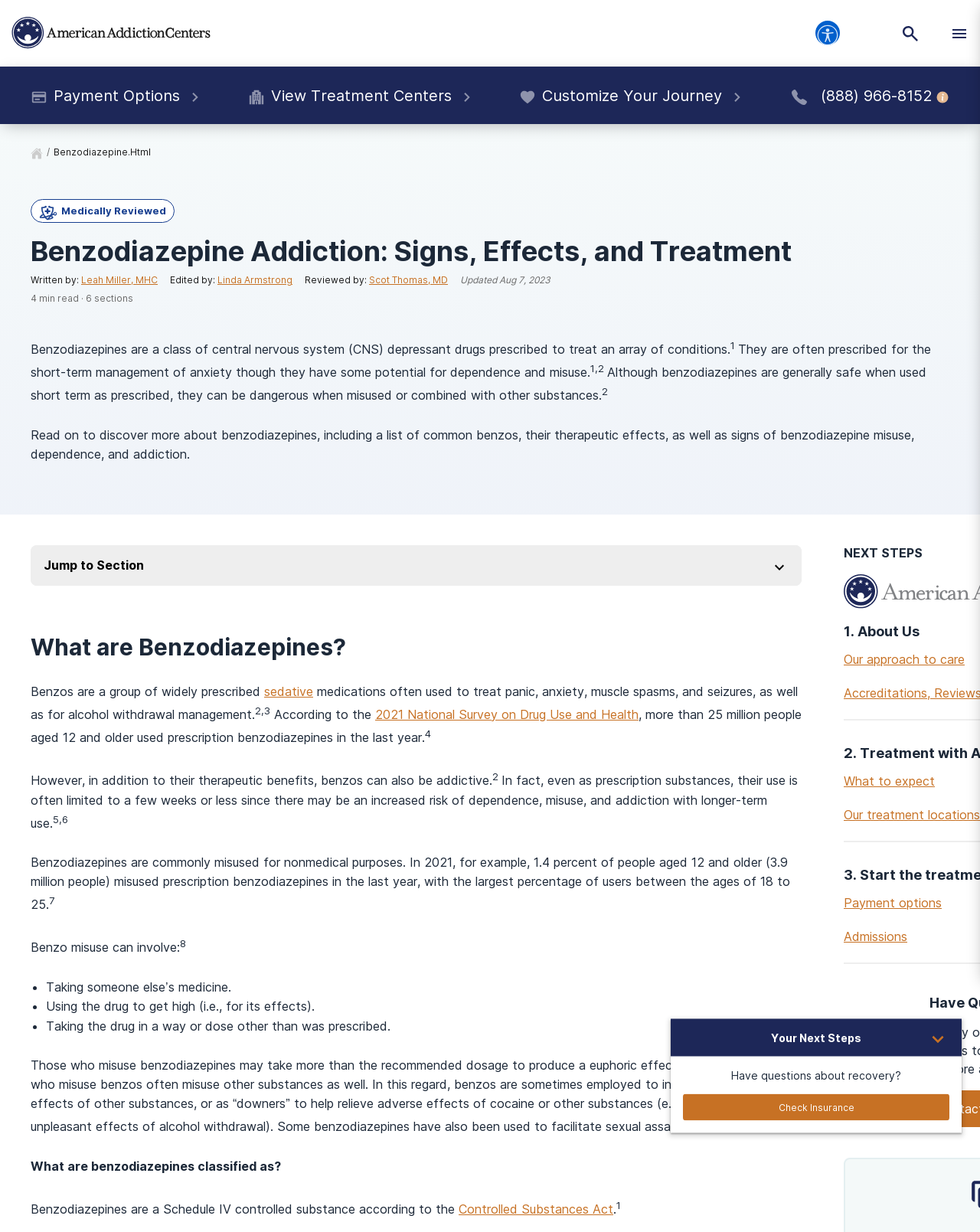Identify the bounding box of the UI element described as follows: "Payment Options". Provide the coordinates as four float numbers in the range of 0 to 1 [left, top, right, bottom].

[0.031, 0.07, 0.209, 0.085]